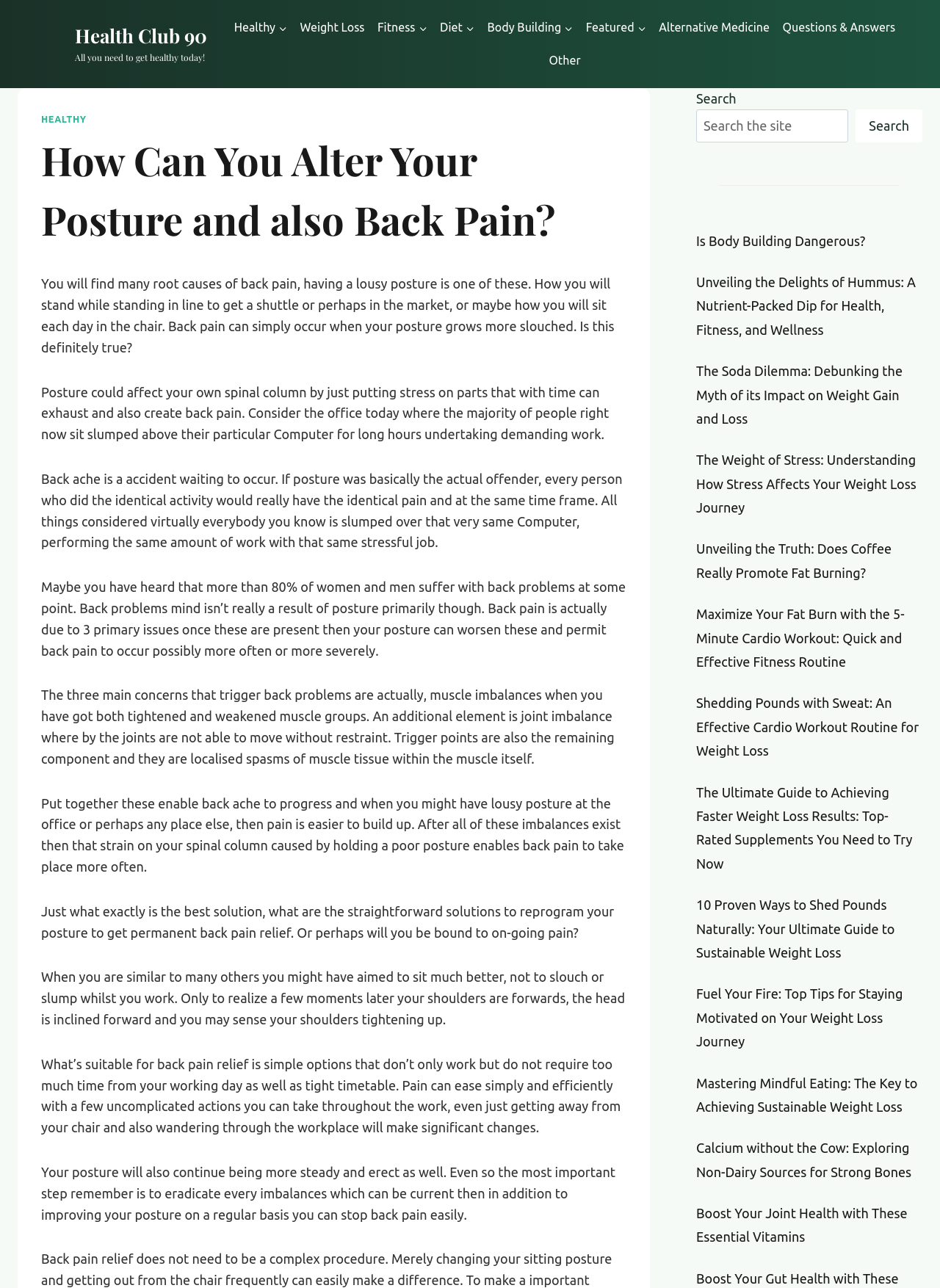Find the bounding box coordinates of the element I should click to carry out the following instruction: "Click the 'Questions & Answers' link".

[0.826, 0.009, 0.959, 0.034]